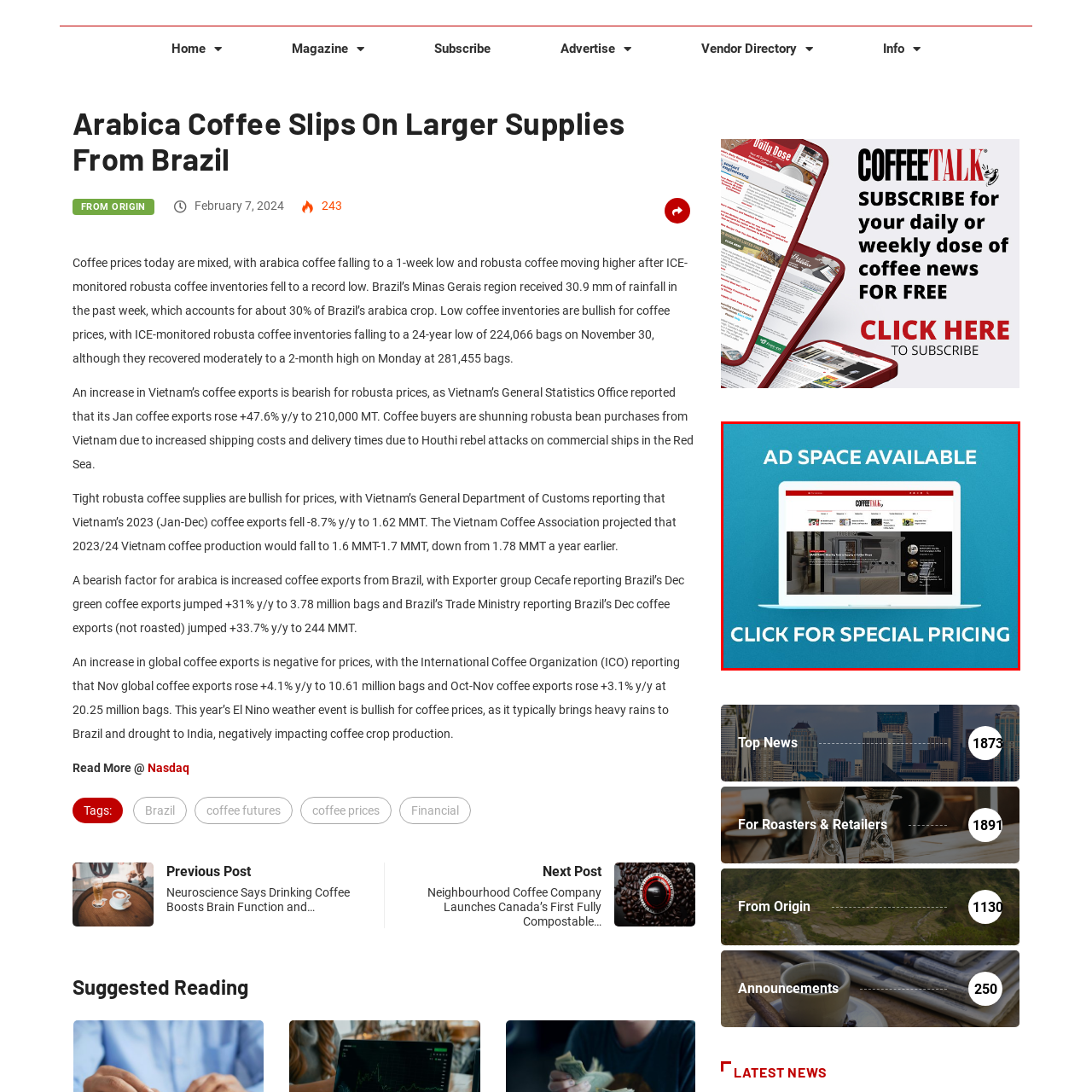What is the purpose of the advertisement?
Examine the image within the red bounding box and give a comprehensive response.

The purpose of the advertisement is to attract advertisers, as indicated by the call-to-action in bold white text that reads 'AD SPACE AVAILABLE' and the inviting message that encourages potential advertisers to 'CLICK FOR SPECIAL PRICING'.